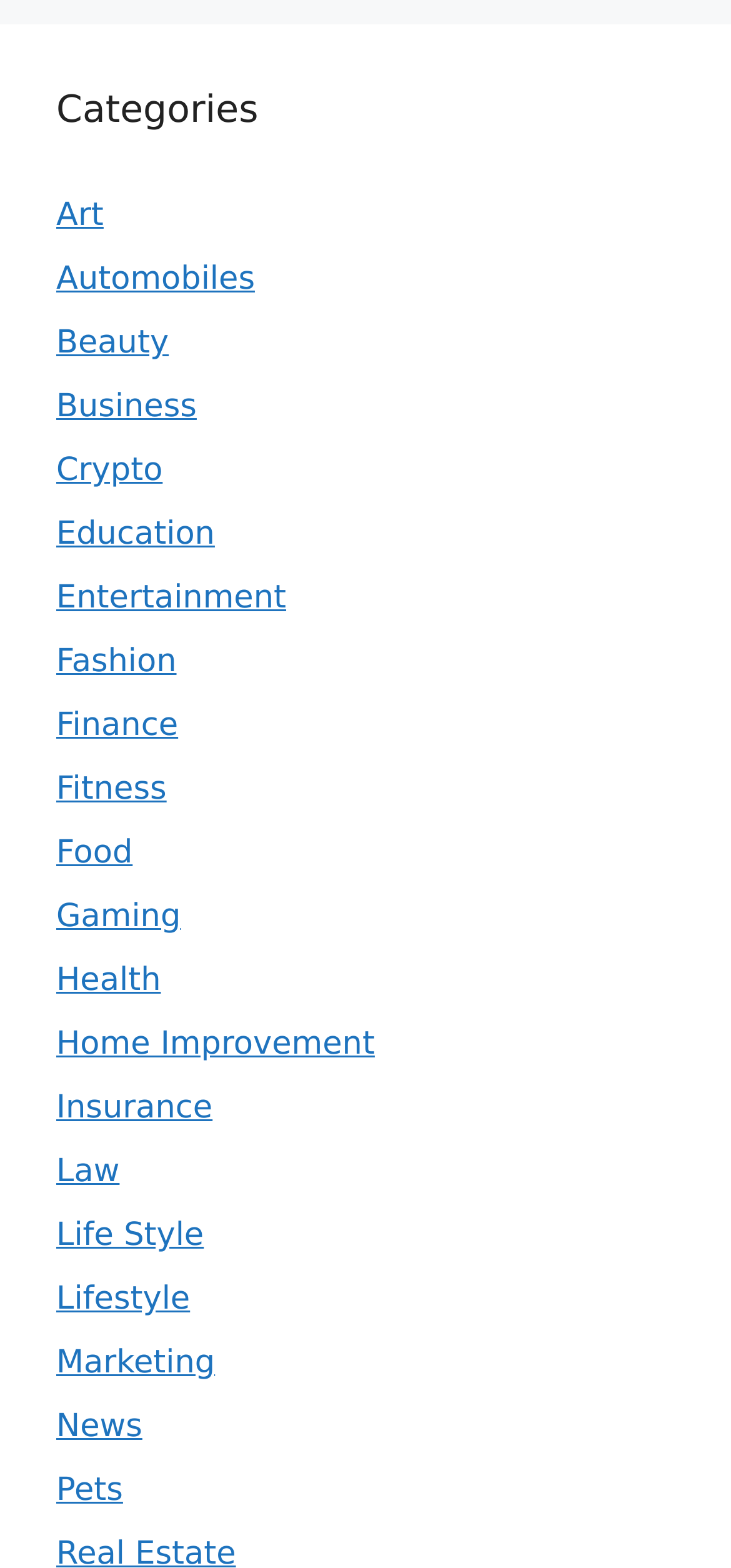Identify the bounding box coordinates of the element that should be clicked to fulfill this task: "Check out the 'Pets' section". The coordinates should be provided as four float numbers between 0 and 1, i.e., [left, top, right, bottom].

[0.077, 0.939, 0.168, 0.963]